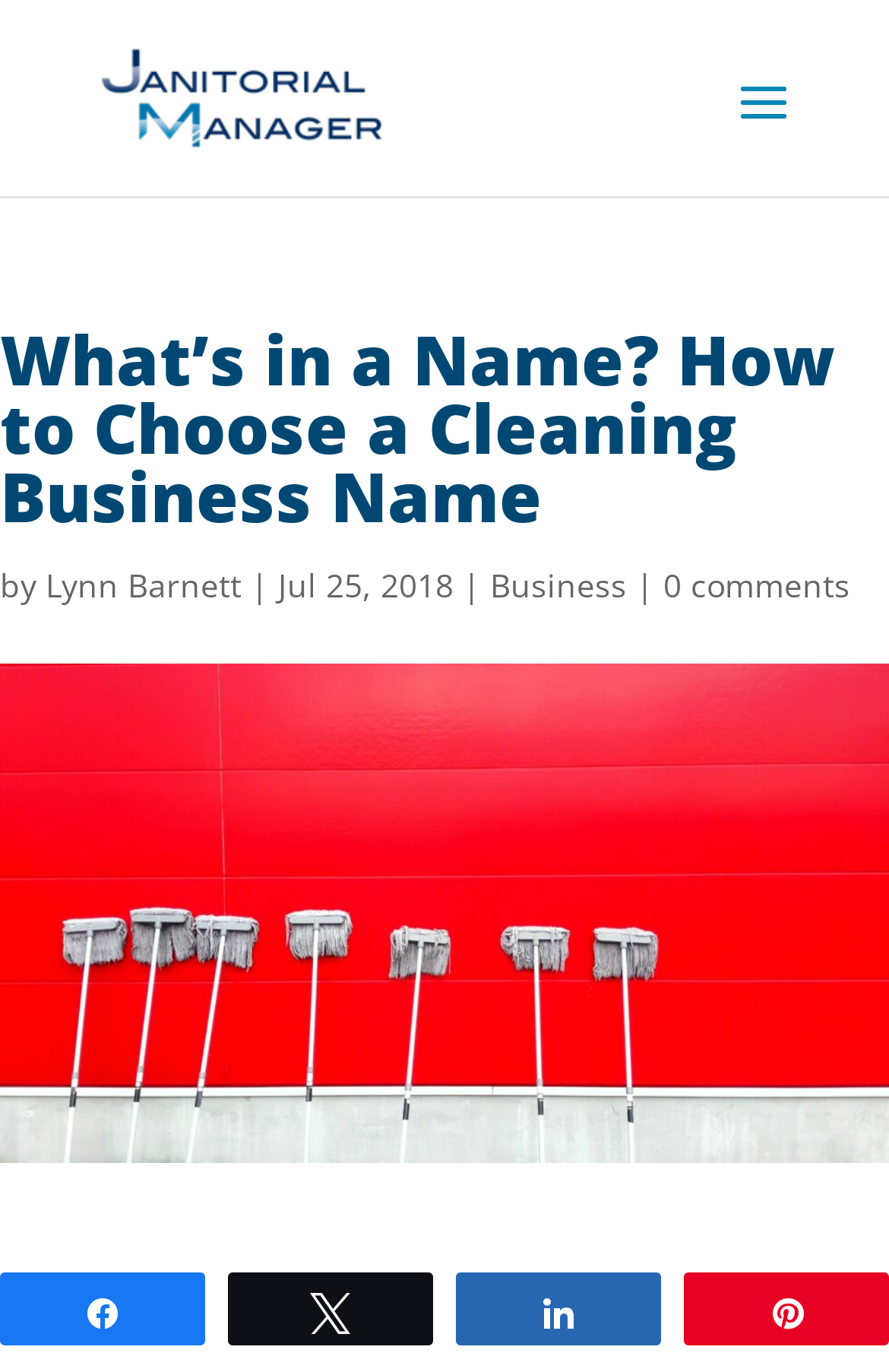Using the webpage screenshot, locate the HTML element that fits the following description and provide its bounding box: "alt="Janitorial Manager"".

[0.11, 0.05, 0.433, 0.087]